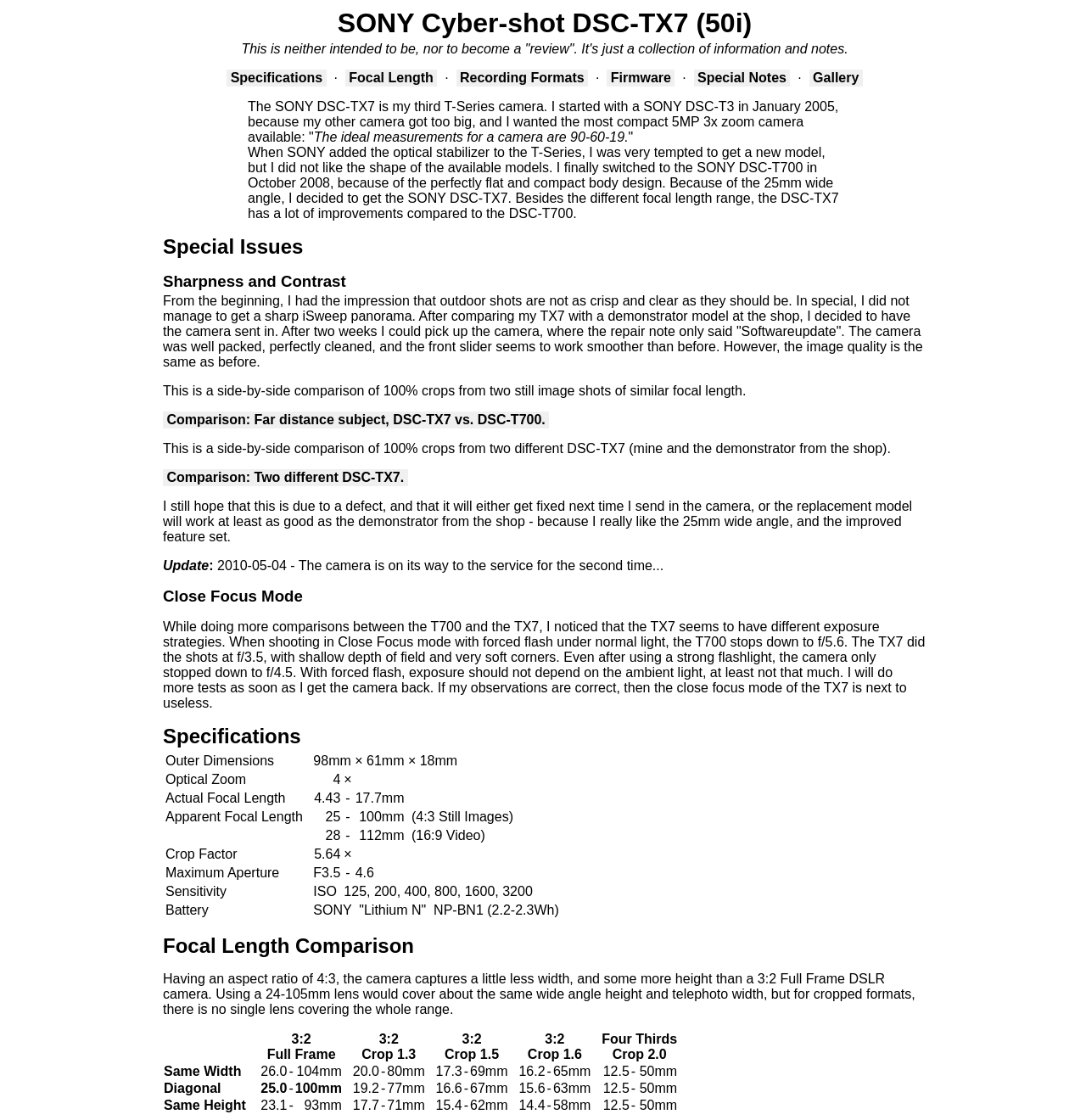Locate the bounding box coordinates of the clickable region to complete the following instruction: "Check Close Focus Mode."

[0.15, 0.524, 0.853, 0.541]